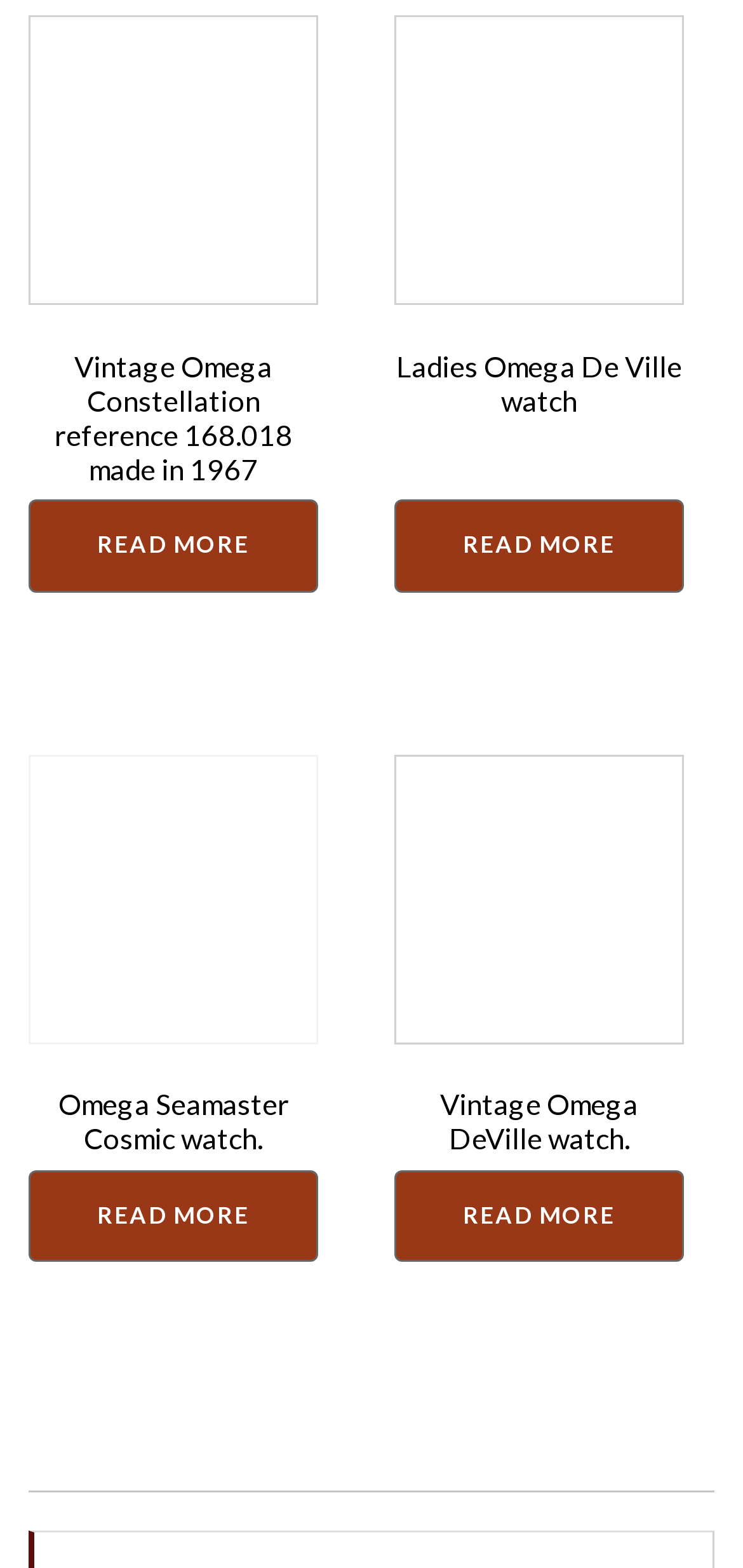Reply to the question below using a single word or brief phrase:
How many watches are displayed on this page?

4